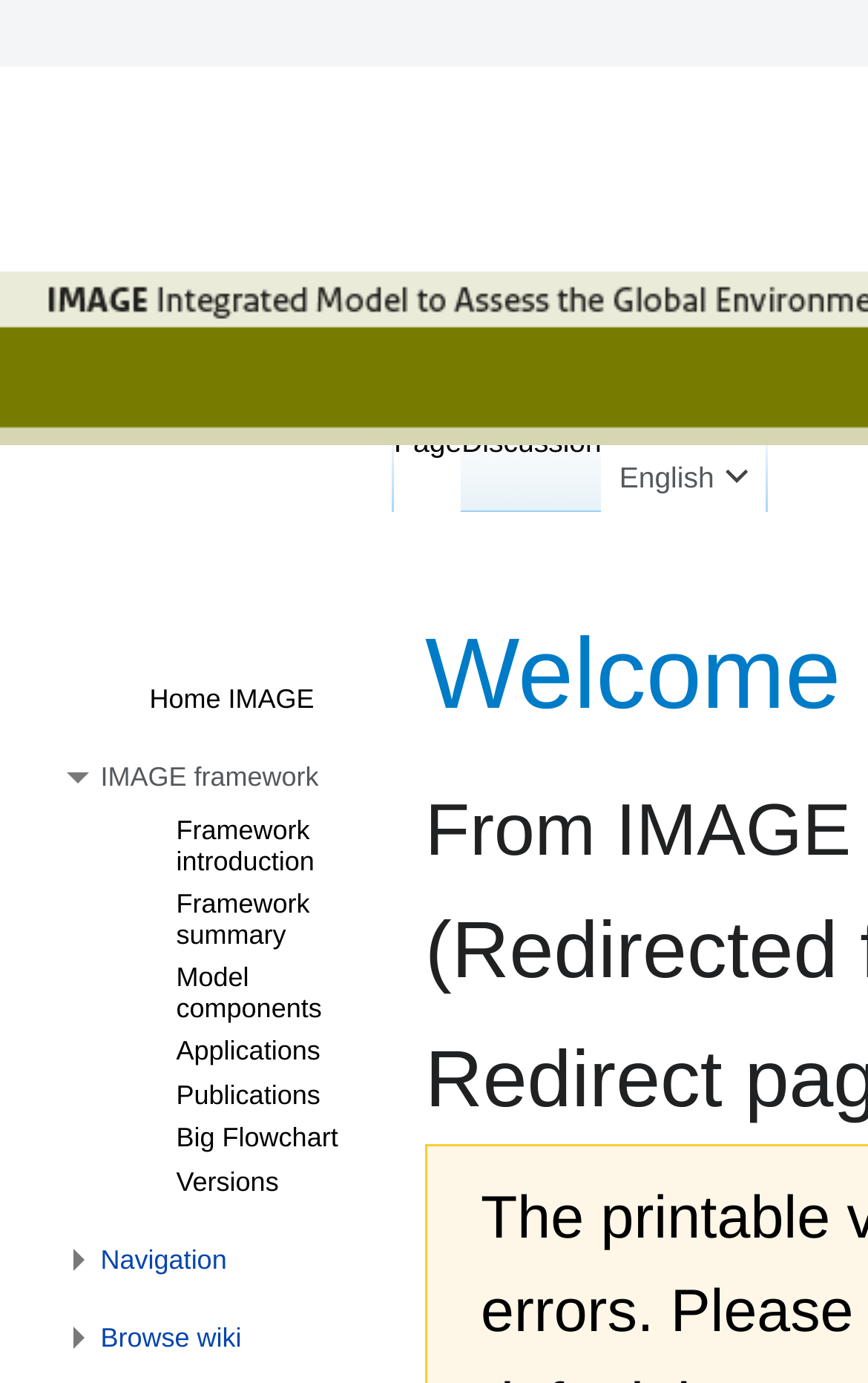Identify the bounding box coordinates for the element that needs to be clicked to fulfill this instruction: "Go to Home IMAGE". Provide the coordinates in the format of four float numbers between 0 and 1: [left, top, right, bottom].

[0.049, 0.476, 0.406, 0.528]